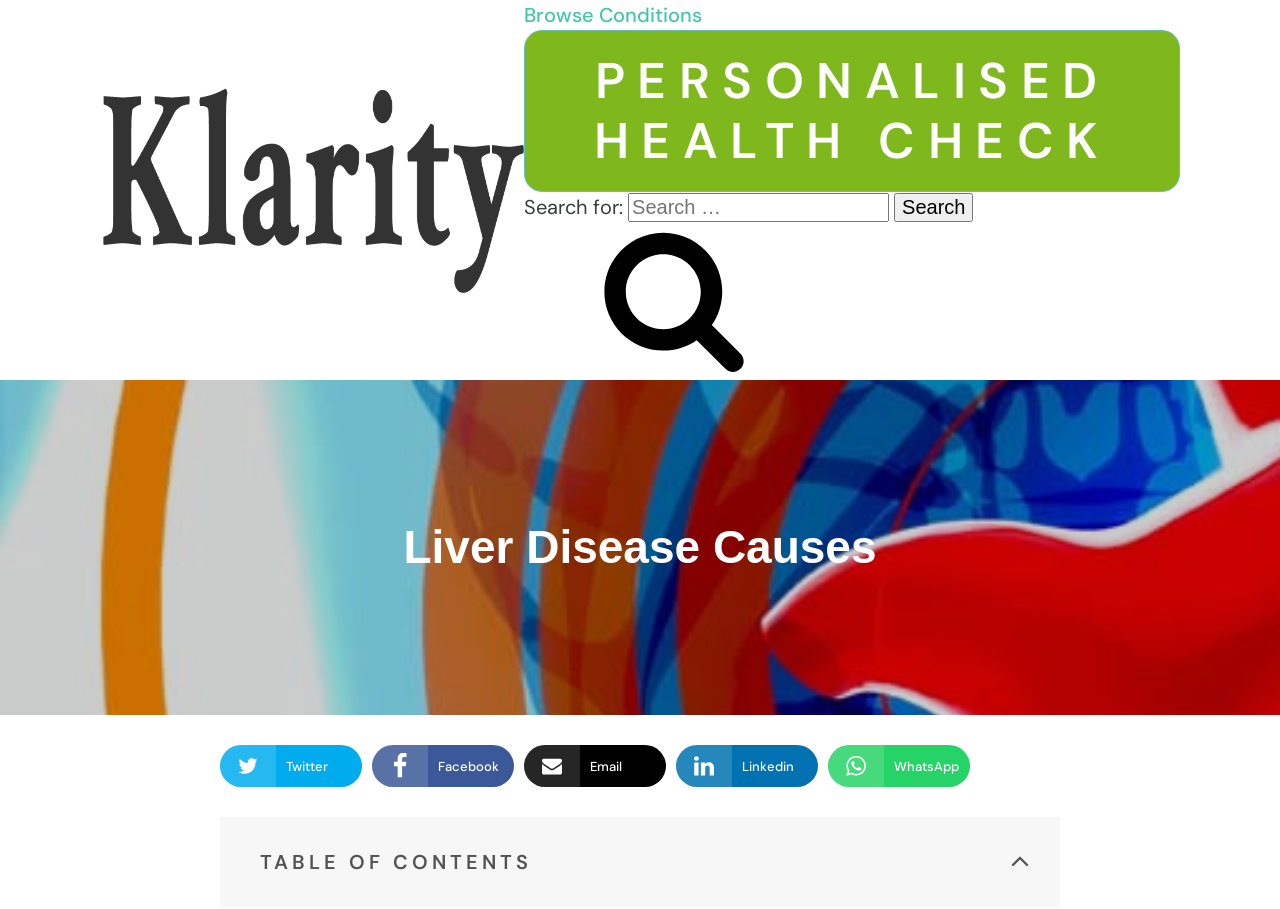Extract the bounding box coordinates for the UI element described as: "PERSONALISED HEALTH CHECK".

[0.409, 0.033, 0.922, 0.211]